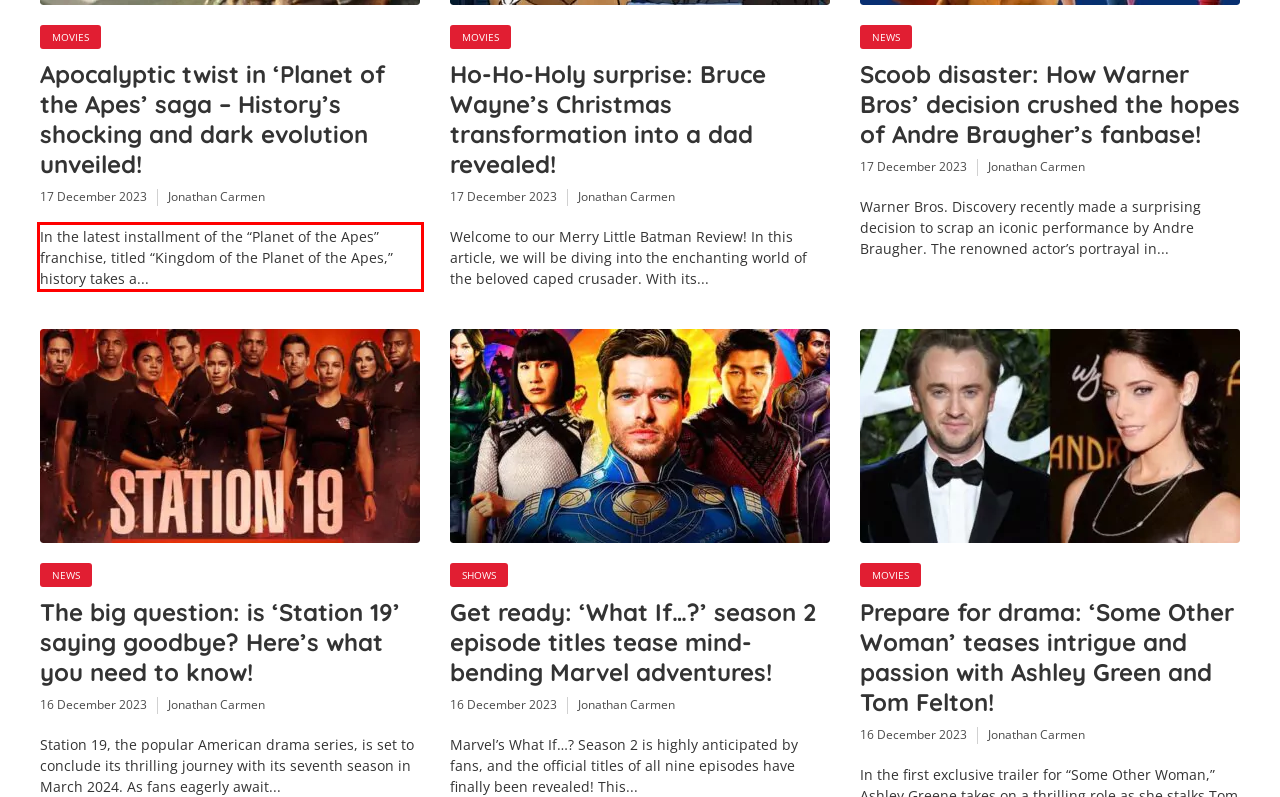Analyze the red bounding box in the provided webpage screenshot and generate the text content contained within.

In the latest installment of the “Planet of the Apes” franchise, titled “Kingdom of the Planet of the Apes,” history takes a...